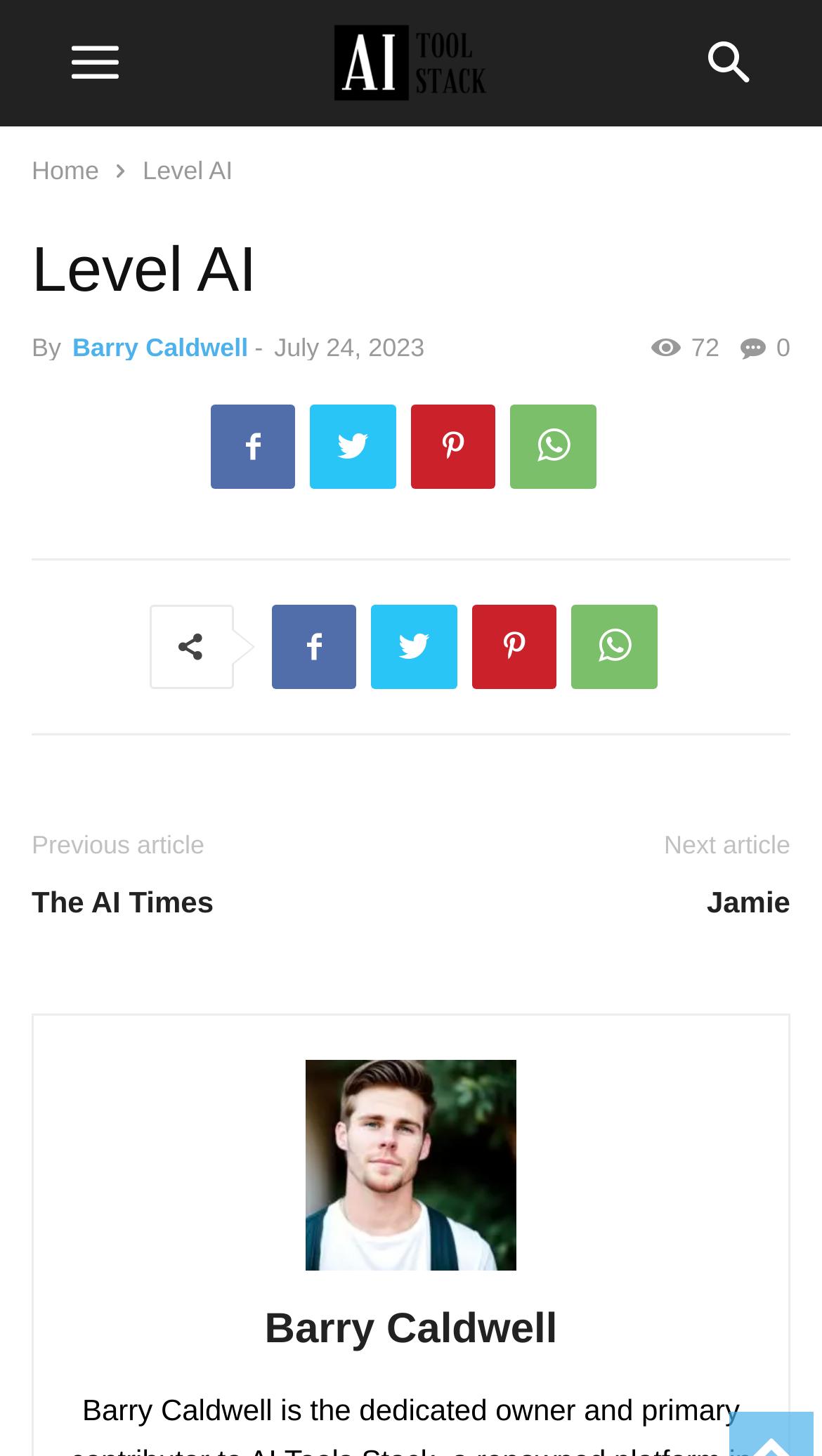Offer a meticulous caption that includes all visible features of the webpage.

The webpage is about Level AI, a leading company specializing in call center AI solutions. At the top left corner, there is a logo of AI Tool Stack. Below the logo, there are navigation links, including "Home". The company name "Level AI" is displayed prominently in the top center of the page.

Below the company name, there is a header section that spans almost the entire width of the page. It contains the title "Level AI" and some metadata, including the author's name "Barry Caldwell", the date "July 24, 2023", and a share button with 72 shares.

In the top right corner, there are four social media links. Below these links, there are two sections of article links. The first section has links to previous and next articles, with the previous article titled "The AI Times" and the next article authored by "Jamie". The second section has links to the same articles, but with a different layout.

At the bottom of the page, there is an author section that includes a photo of Barry Caldwell and a link to his profile.